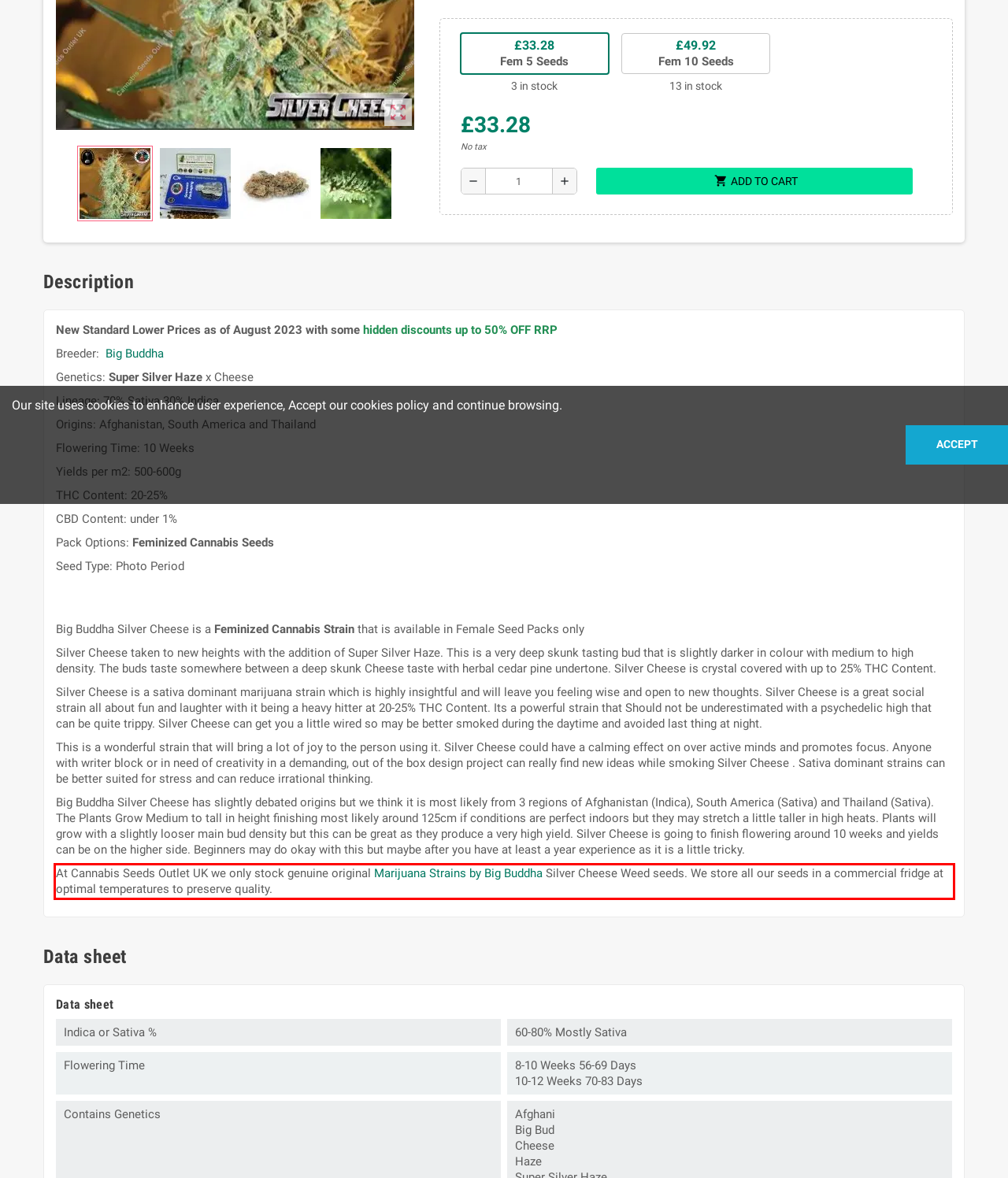Please recognize and transcribe the text located inside the red bounding box in the webpage image.

At Cannabis Seeds Outlet UK we only stock genuine original Marijuana Strains by Big Buddha Silver Cheese Weed seeds. We store all our seeds in a commercial fridge at optimal temperatures to preserve quality.